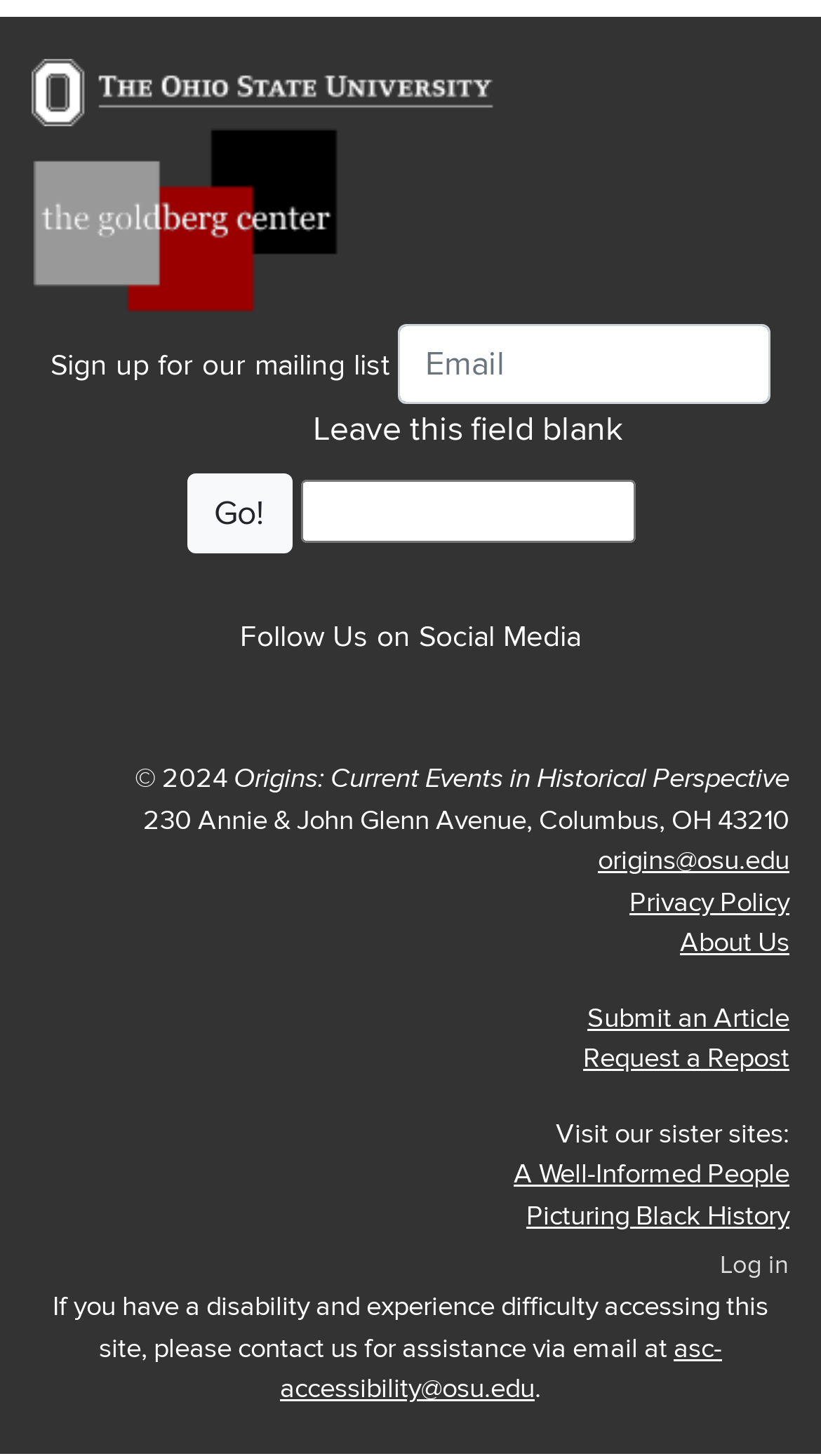What is the address of the organization?
Relying on the image, give a concise answer in one word or a brief phrase.

230 Annie & John Glenn Avenue, Columbus, OH 43210